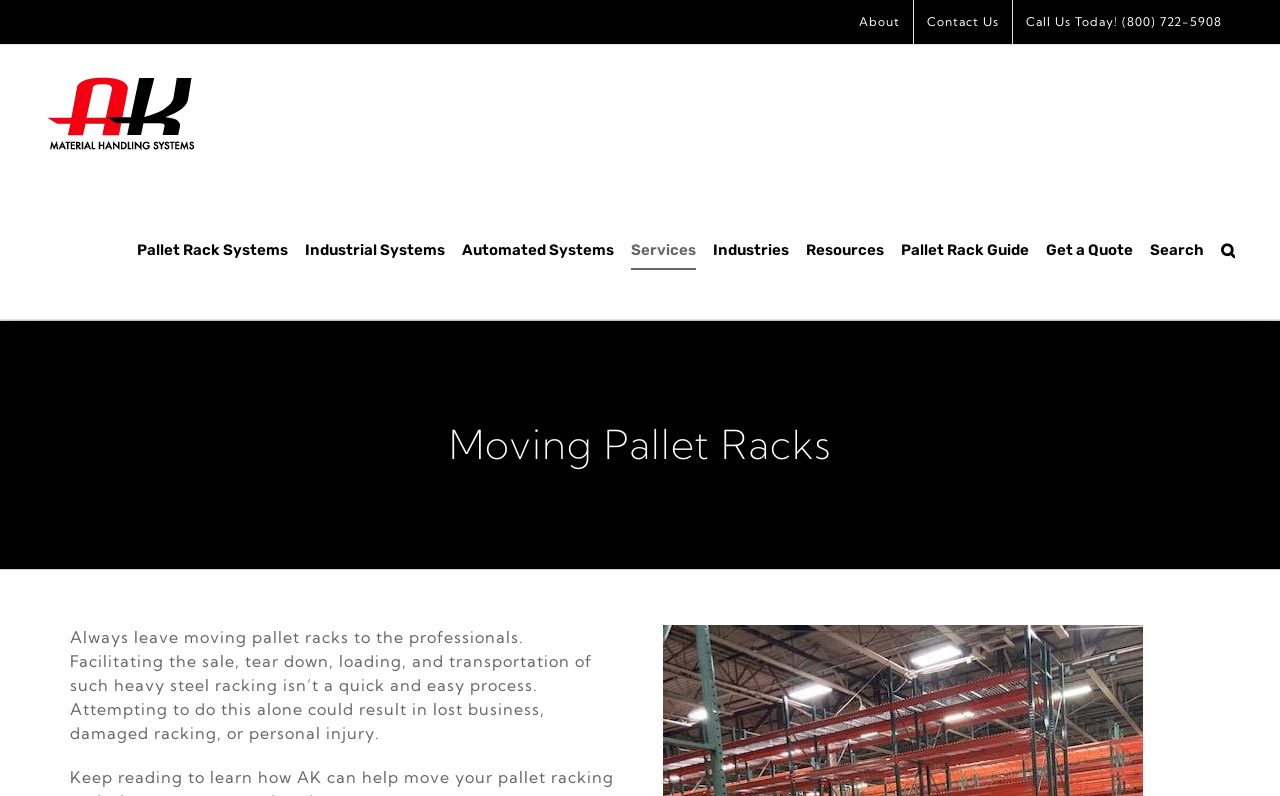What services does the company offer?
Based on the visual, give a brief answer using one word or a short phrase.

Pallet Rack Systems, Industrial Systems, Automated Systems, Services, Industries, Resources